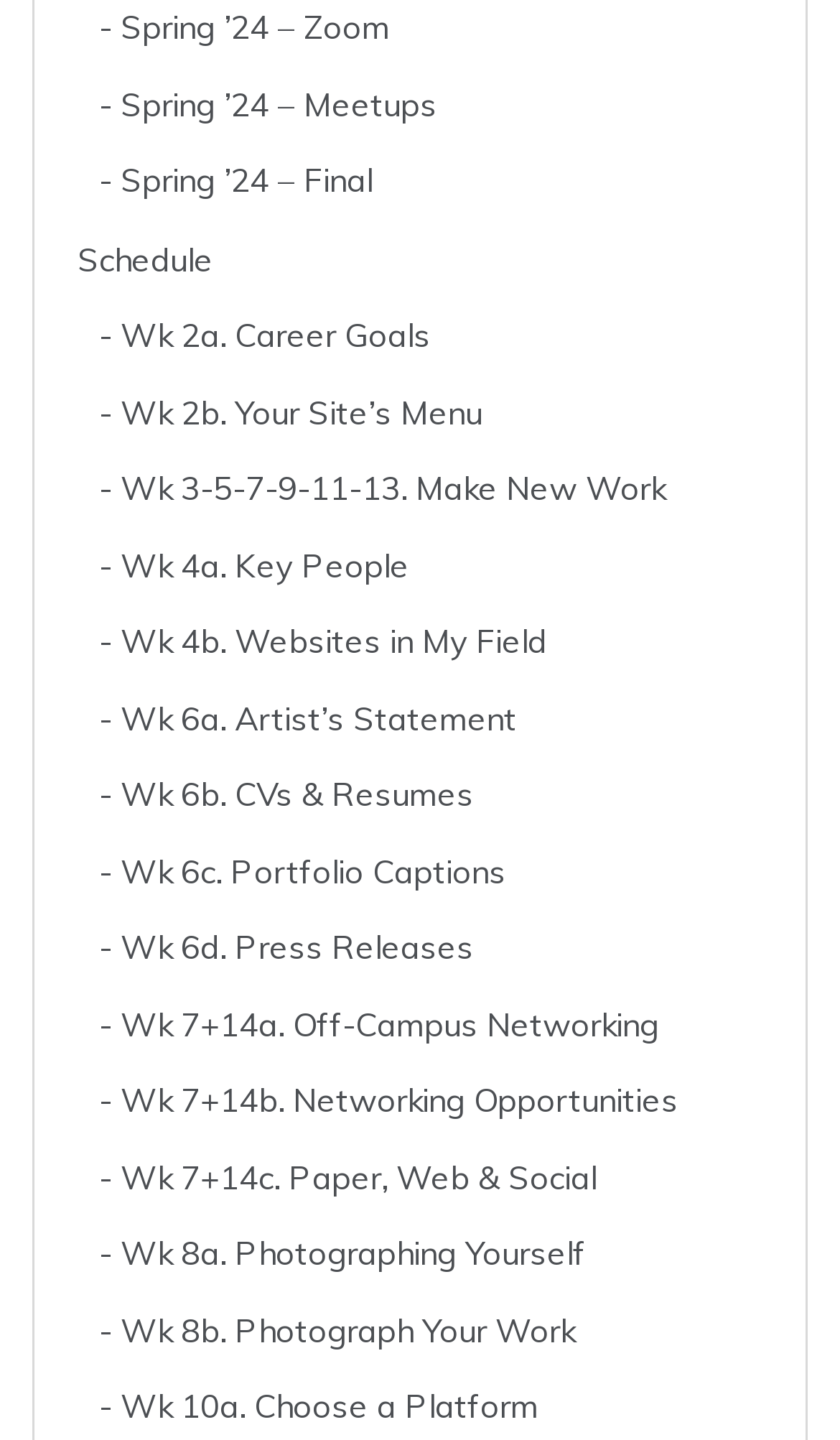Identify the bounding box coordinates of the HTML element based on this description: "Schedule".

[0.092, 0.165, 0.254, 0.194]